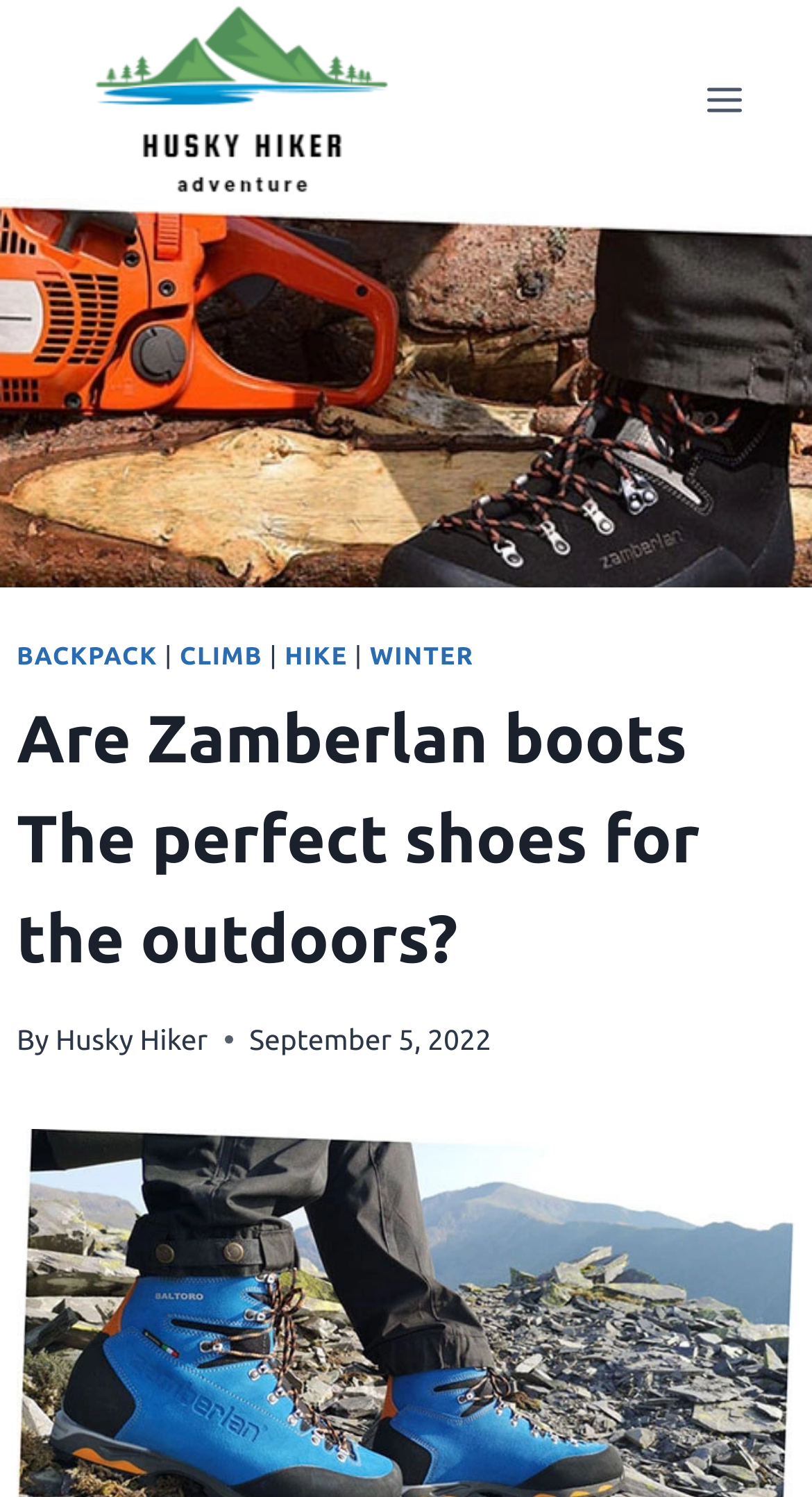Please determine and provide the text content of the webpage's heading.

Are Zamberlan boots The perfect shoes for the outdoors?